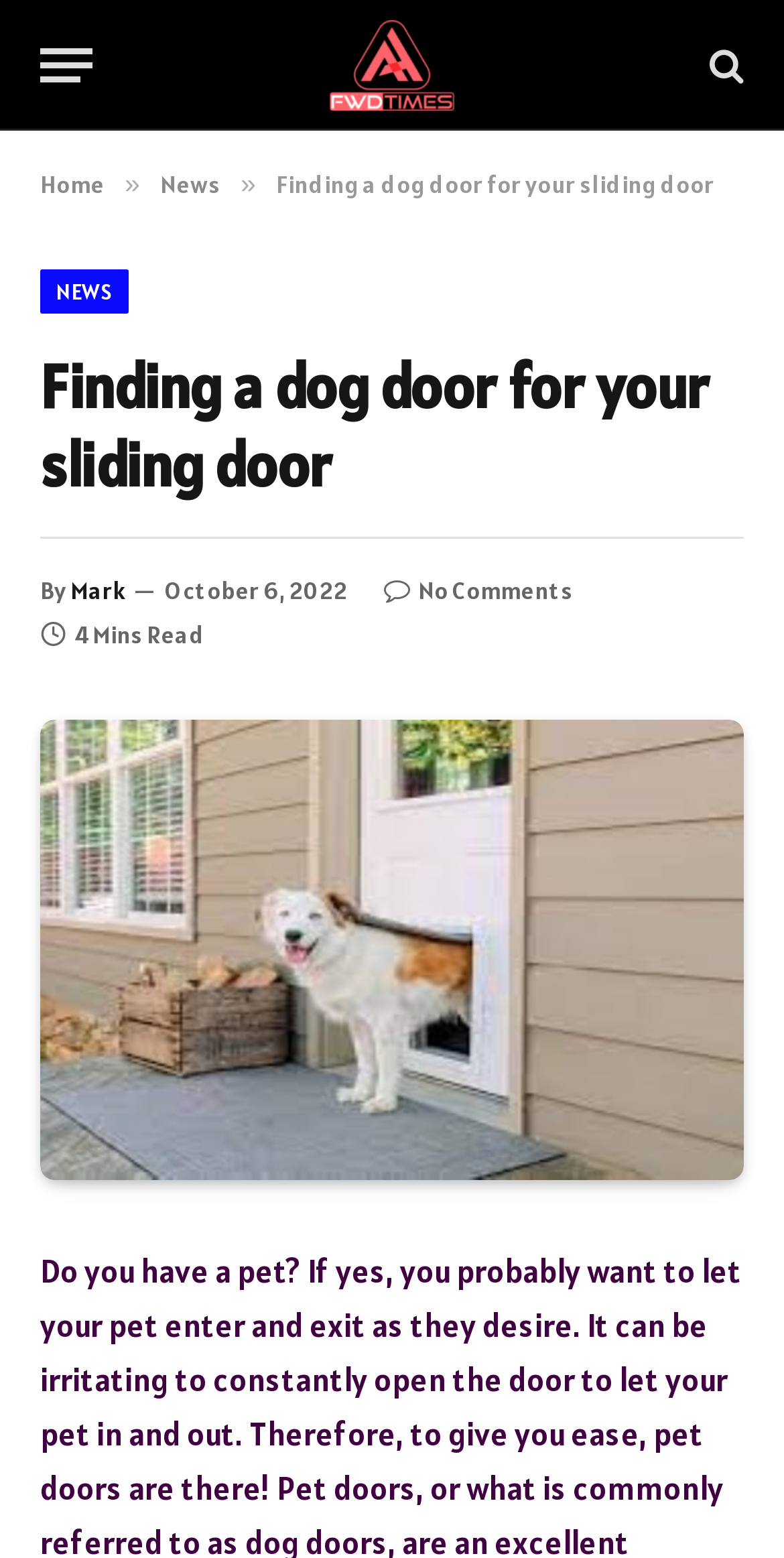What is the publication date of the article?
Refer to the image and provide a thorough answer to the question.

I found the publication date by looking at the time element with the text 'October 6, 2022' which is located below the author's name.